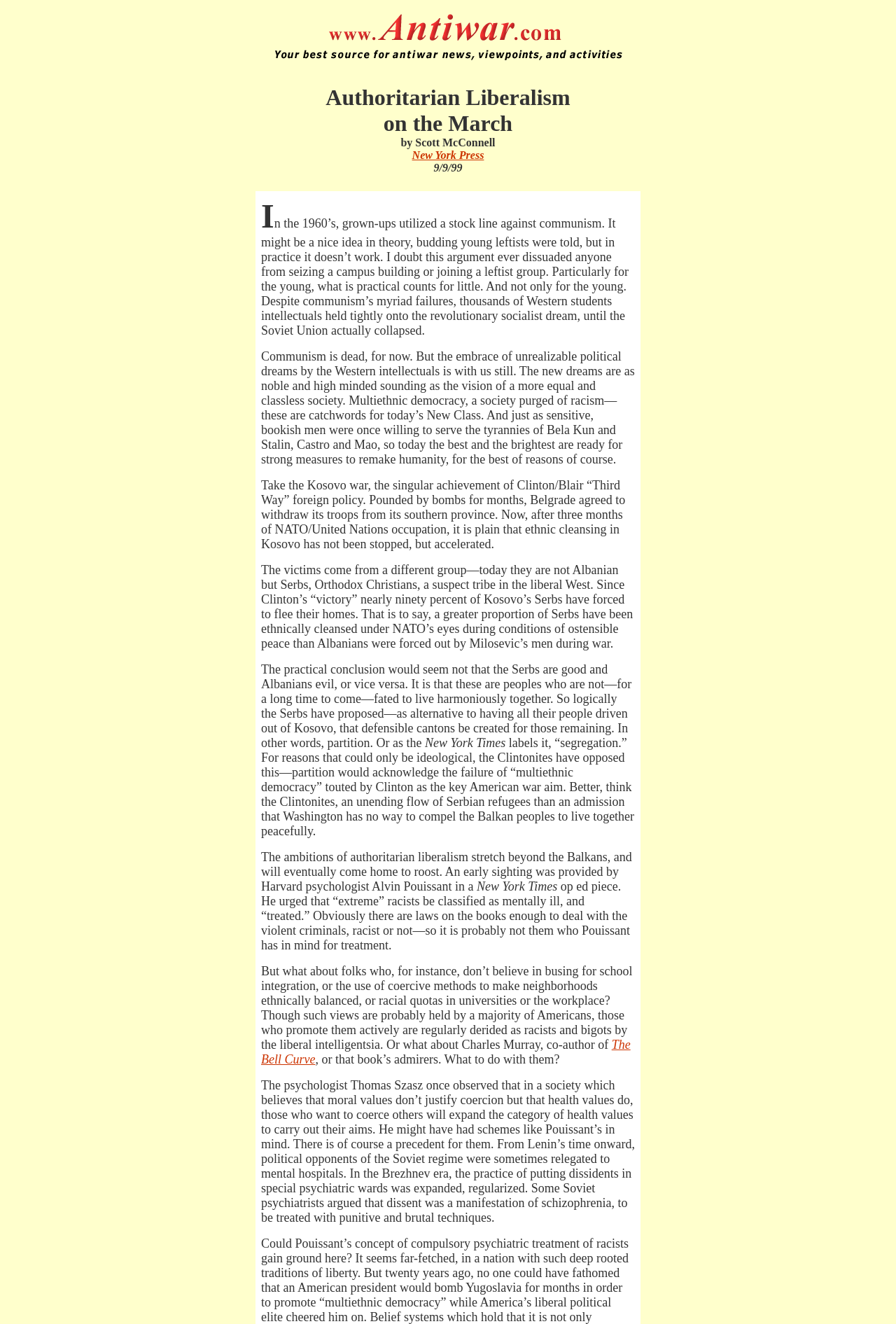What is the name of the publication where the article was published?
Using the image as a reference, answer with just one word or a short phrase.

New York Press